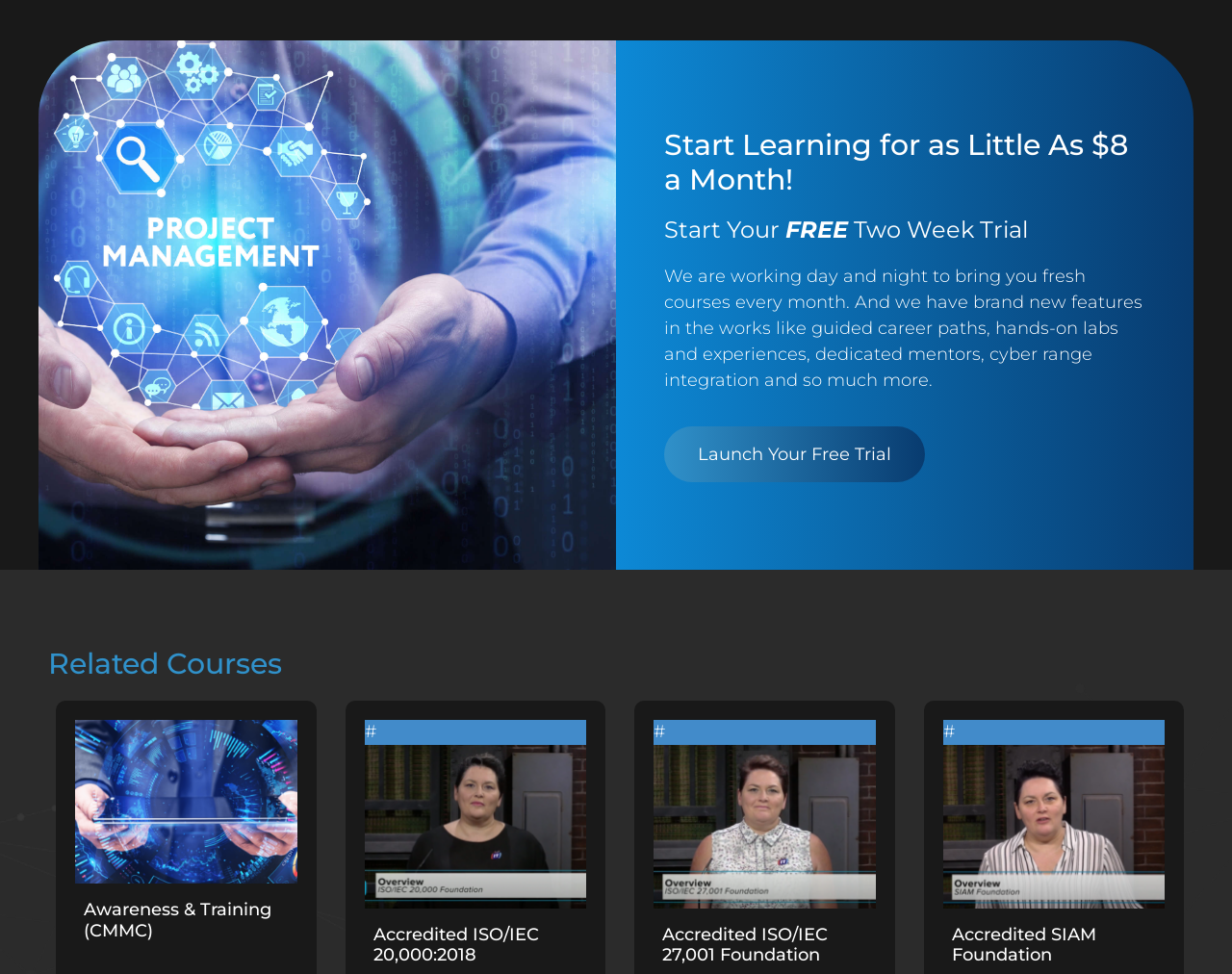Locate the bounding box coordinates of the area to click to fulfill this instruction: "View Awareness & Training (CMMC) Course". The bounding box should be presented as four float numbers between 0 and 1, in the order [left, top, right, bottom].

[0.061, 0.739, 0.241, 0.907]